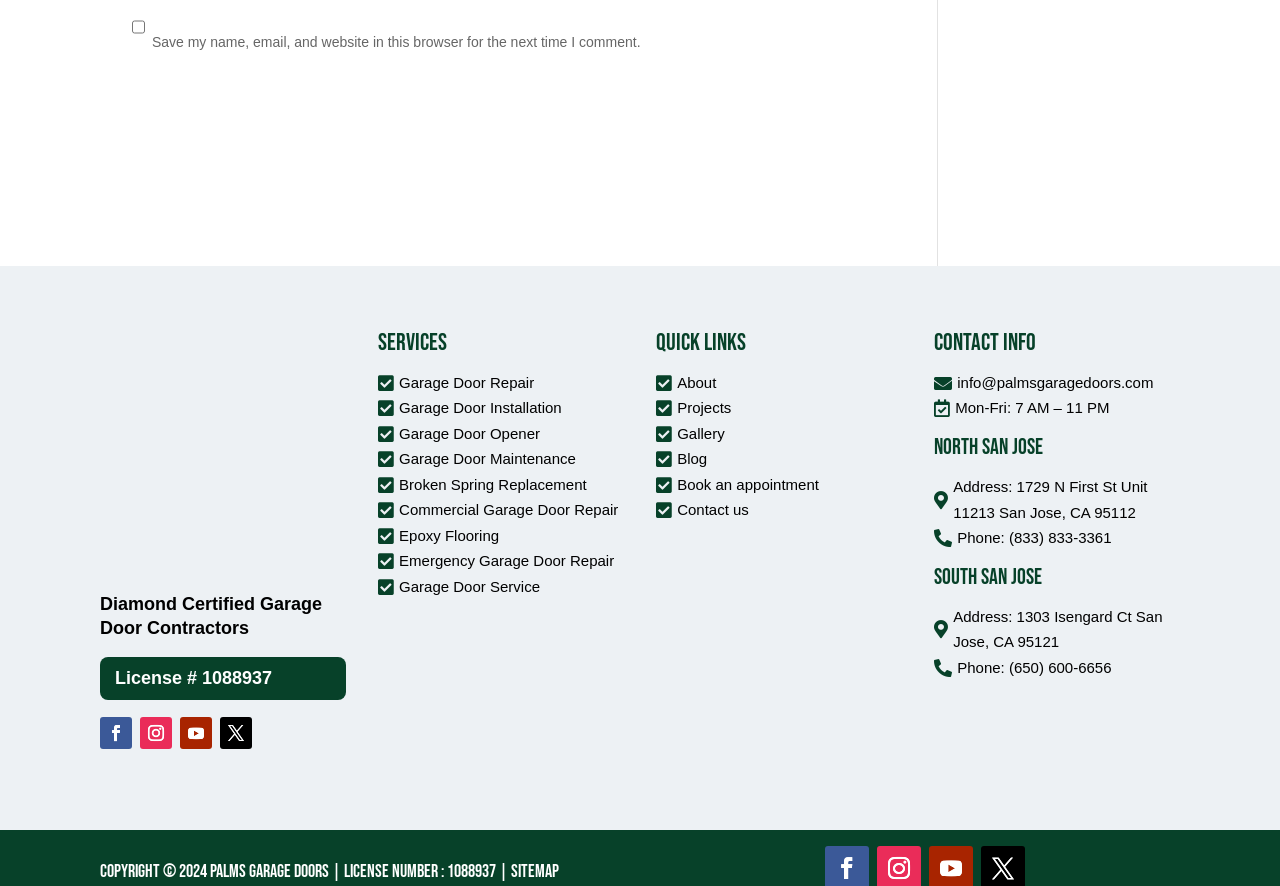Find the bounding box of the UI element described as follows: "Contact us".

[0.513, 0.561, 0.585, 0.59]